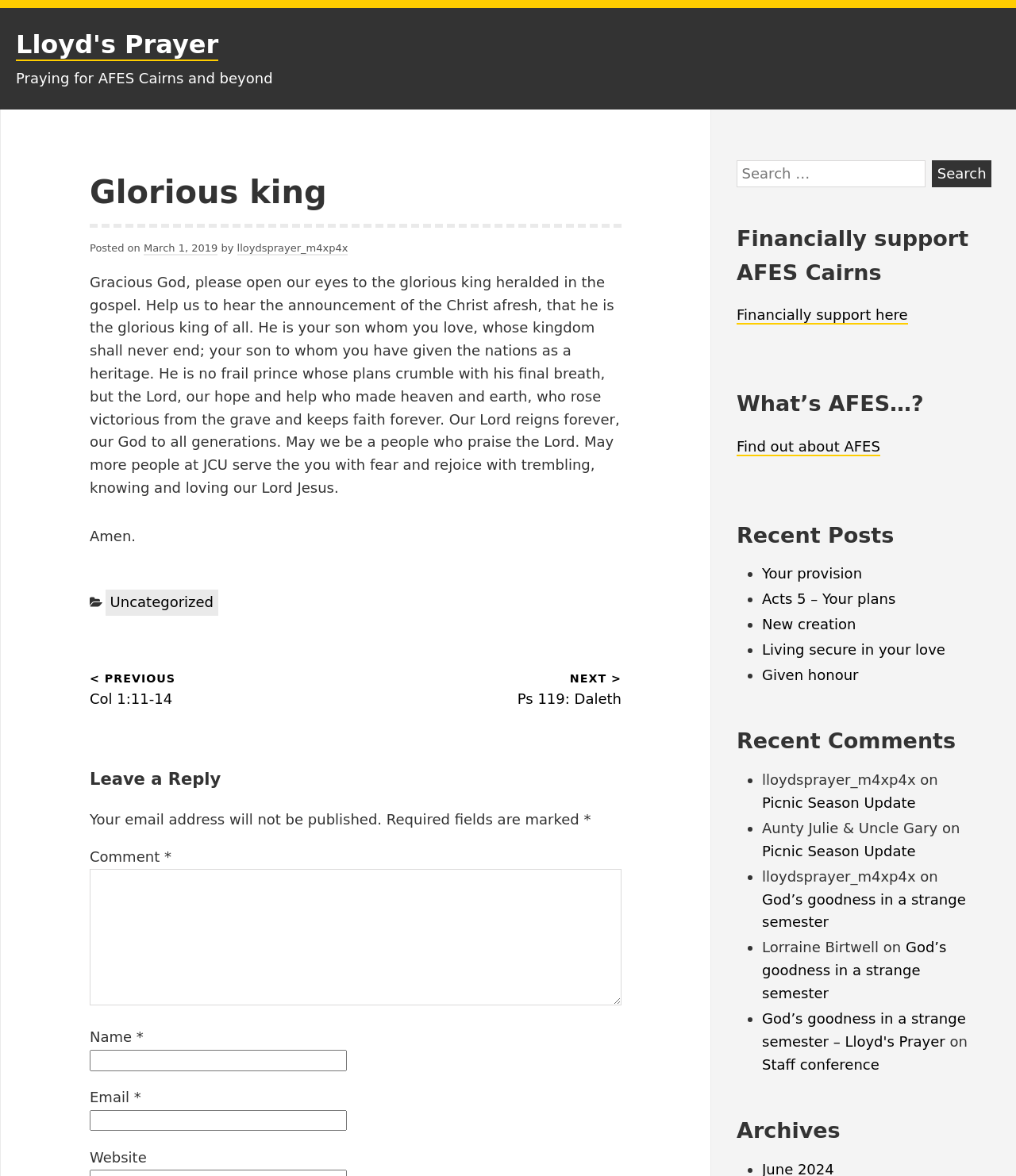Specify the bounding box coordinates of the element's area that should be clicked to execute the given instruction: "Leave a comment". The coordinates should be four float numbers between 0 and 1, i.e., [left, top, right, bottom].

[0.088, 0.739, 0.612, 0.855]